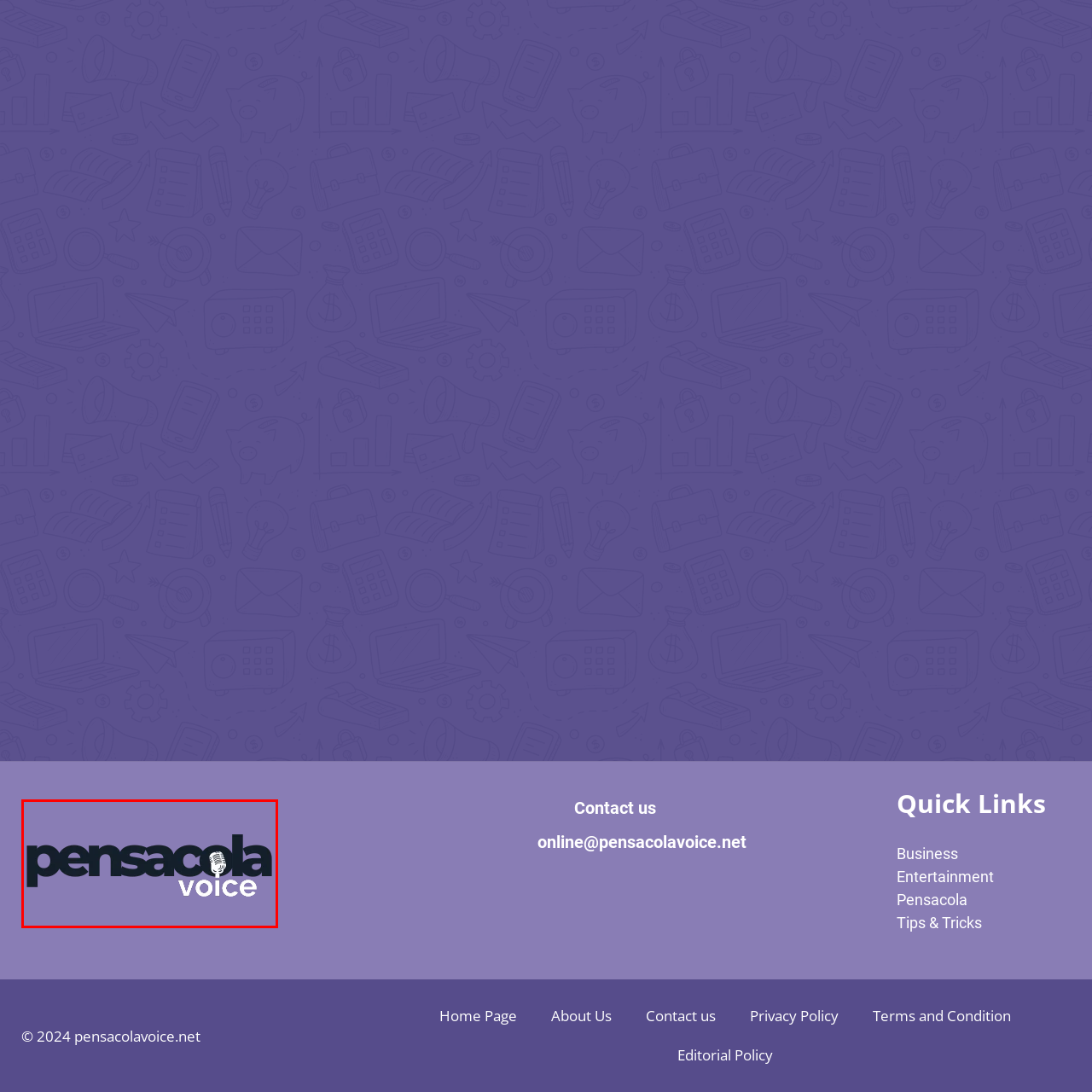What is the color of the word 'pensacola' in the logo?
Analyze the image highlighted by the red bounding box and give a detailed response to the question using the information from the image.

According to the caption, the word 'pensacola' is written in black, emphasizing a sense of authority and presence, which suggests that the color of the word 'pensacola' is black.